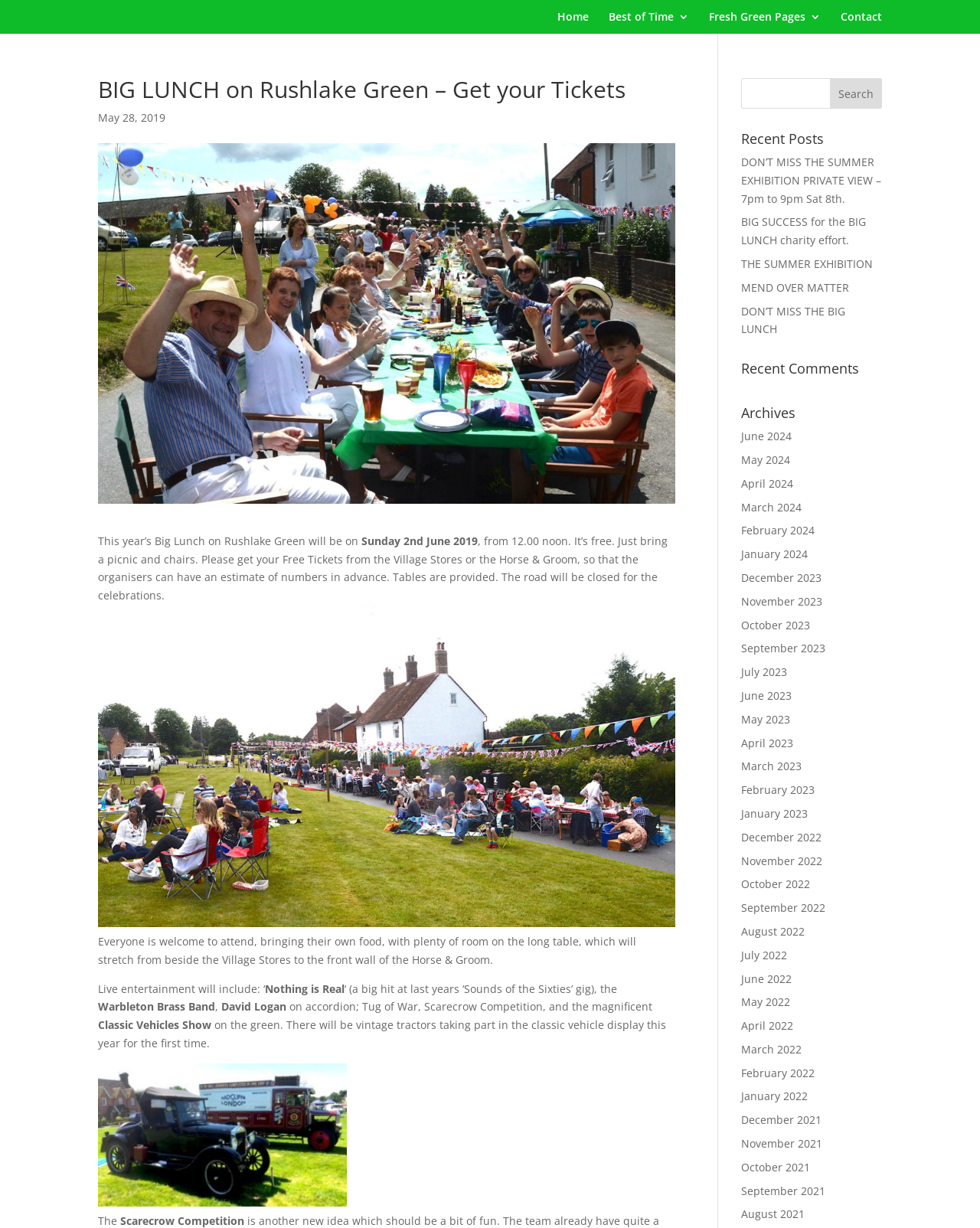Identify the bounding box coordinates of the area you need to click to perform the following instruction: "View archives for June 2024".

[0.756, 0.349, 0.808, 0.361]